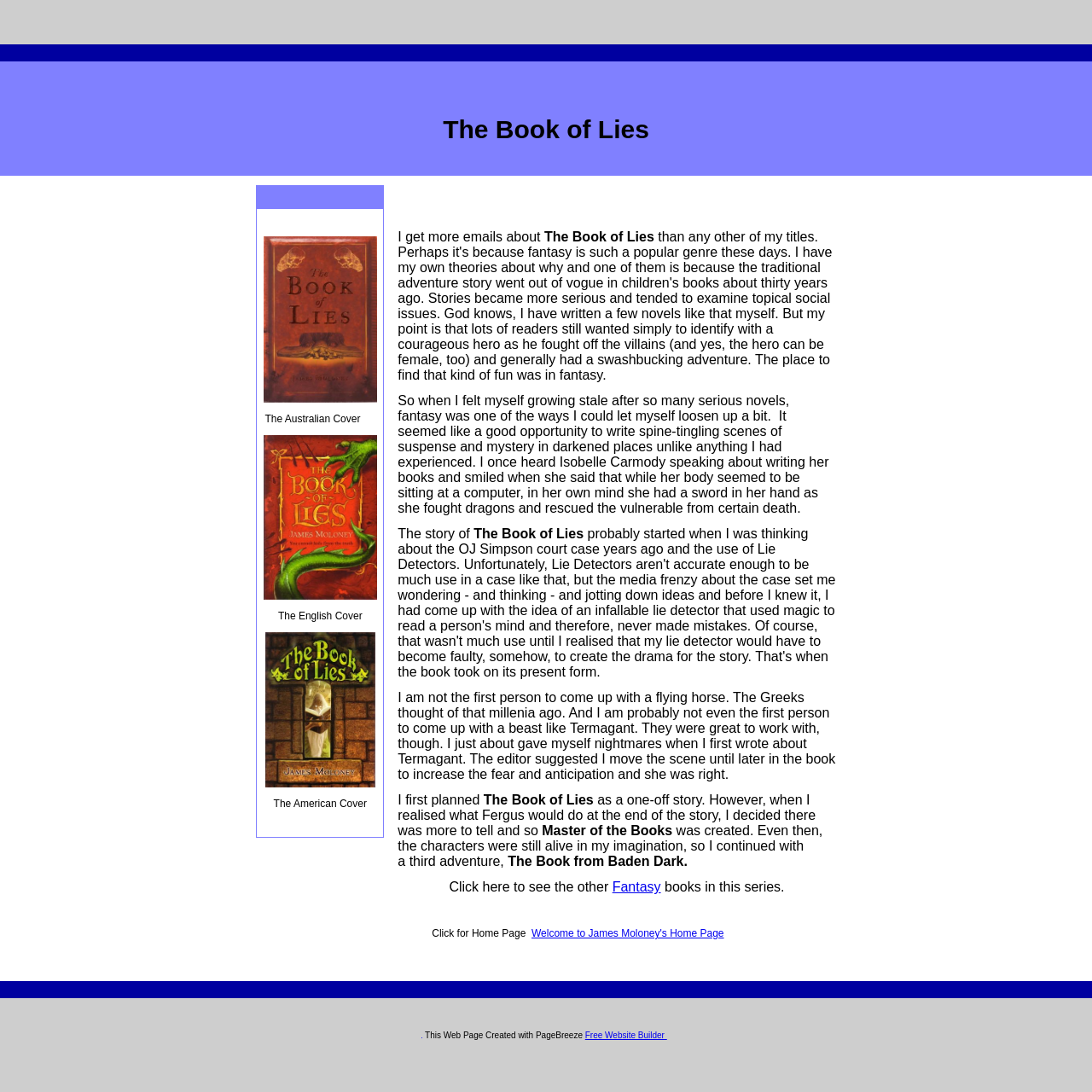What is the author's opinion about fantasy genre?
Using the image, answer in one word or phrase.

It's popular